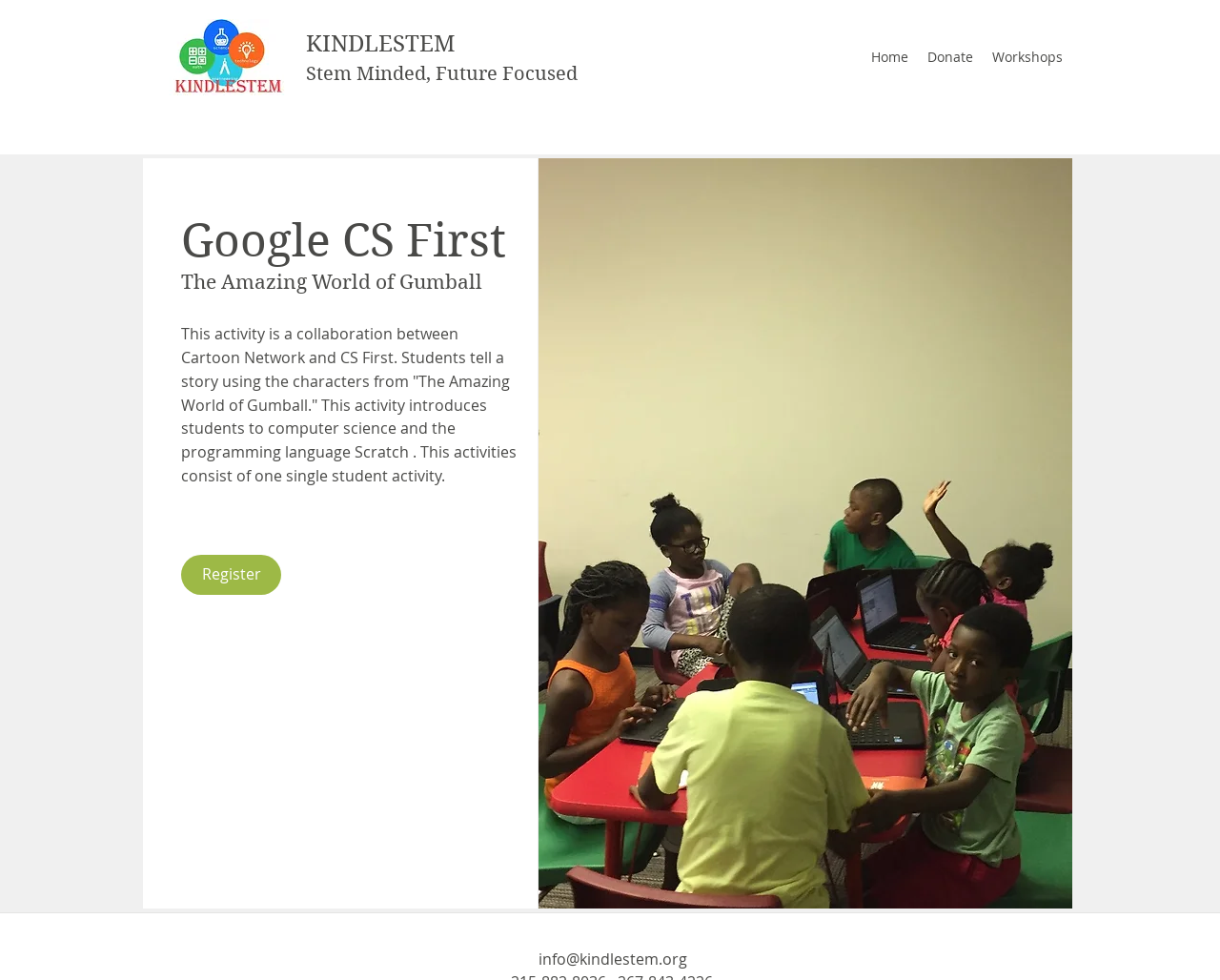Please answer the following question using a single word or phrase: 
What is the text above the 'Home' link?

Site